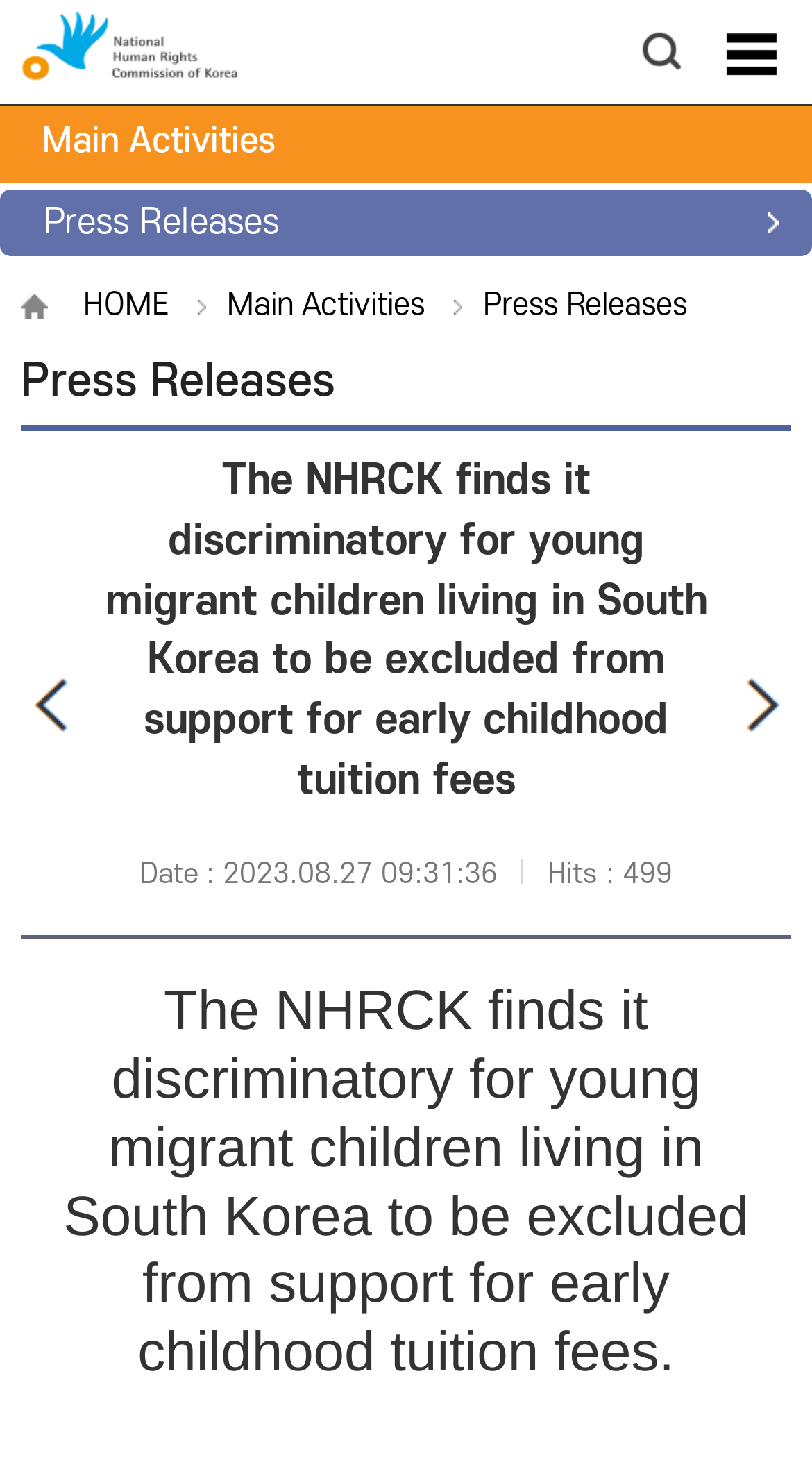Please identify the bounding box coordinates of the element I need to click to follow this instruction: "Share the article on social media".

None